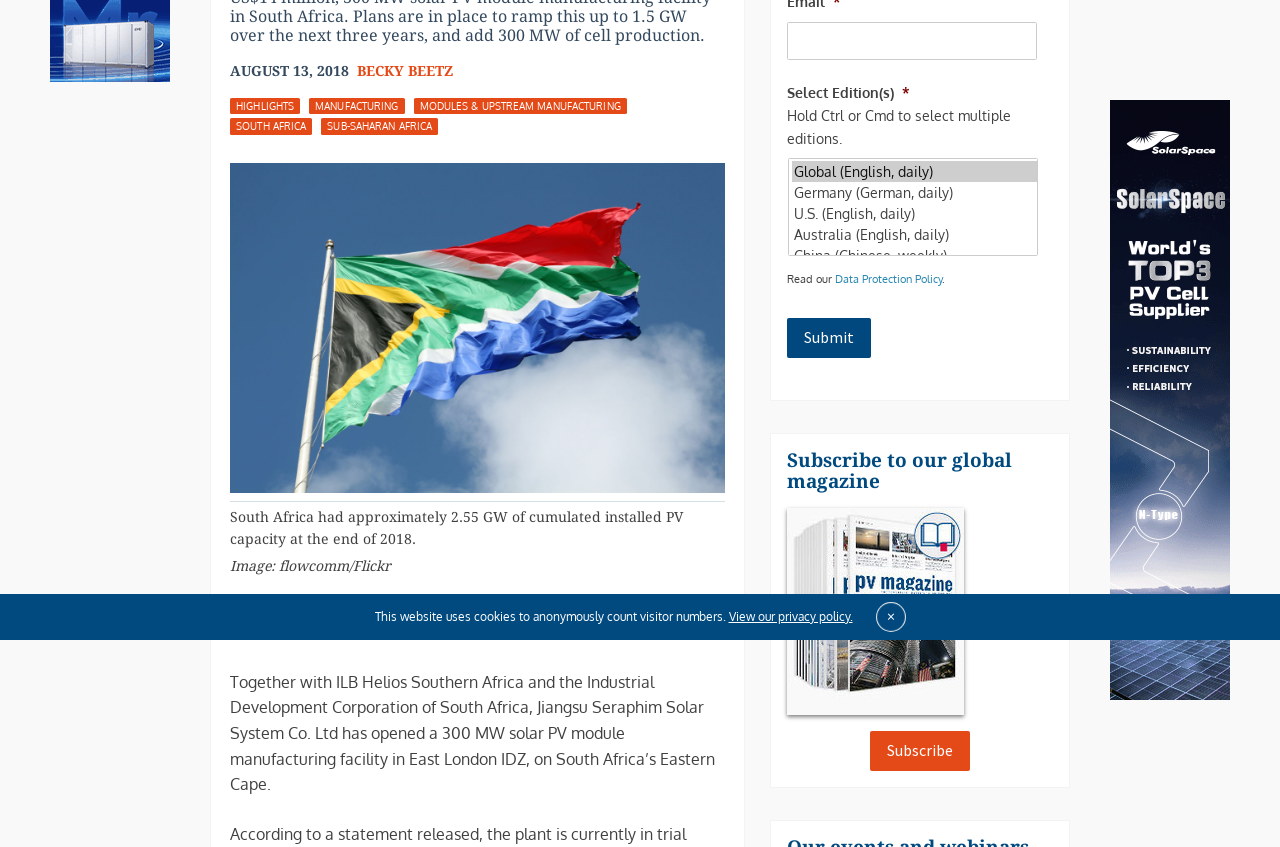Find and provide the bounding box coordinates for the UI element described here: "September 2013". The coordinates should be given as four float numbers between 0 and 1: [left, top, right, bottom].

None